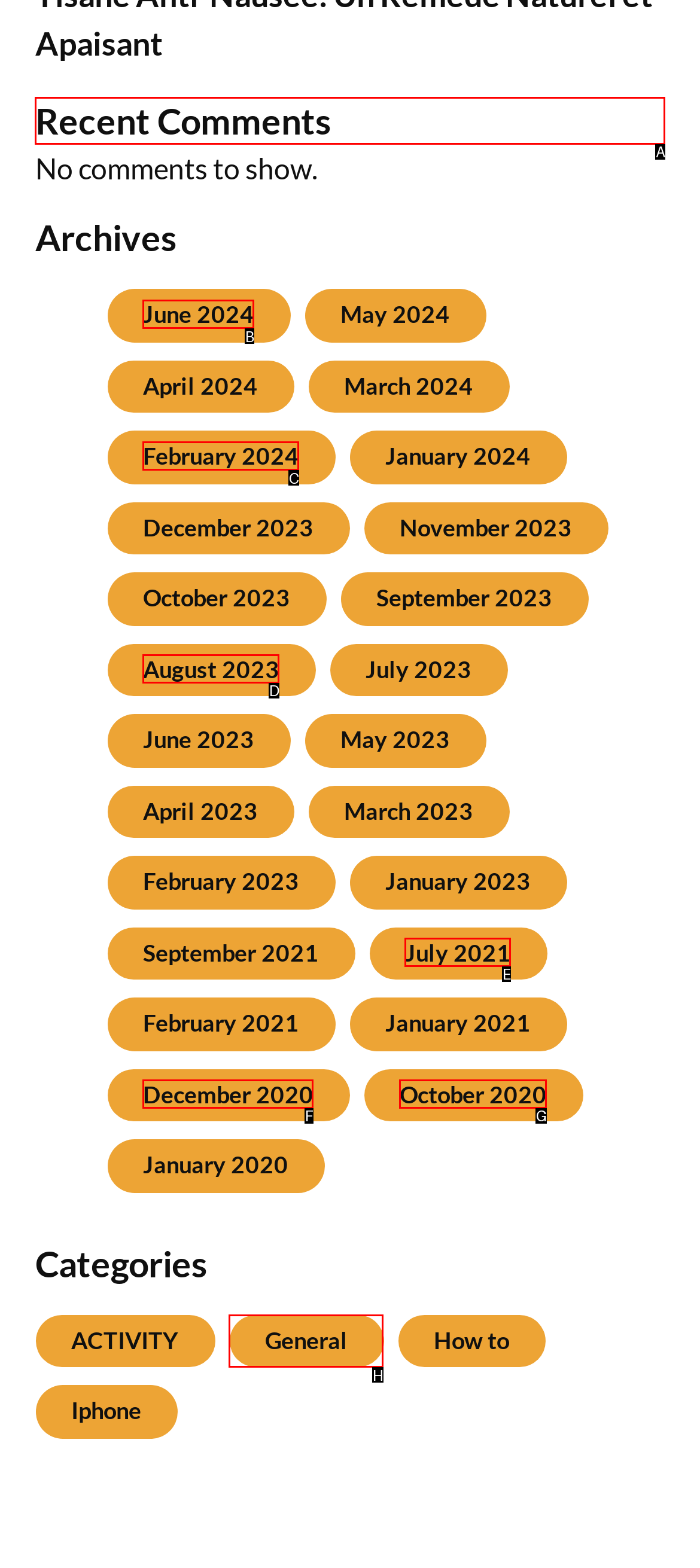To achieve the task: View recent comments, which HTML element do you need to click?
Respond with the letter of the correct option from the given choices.

A